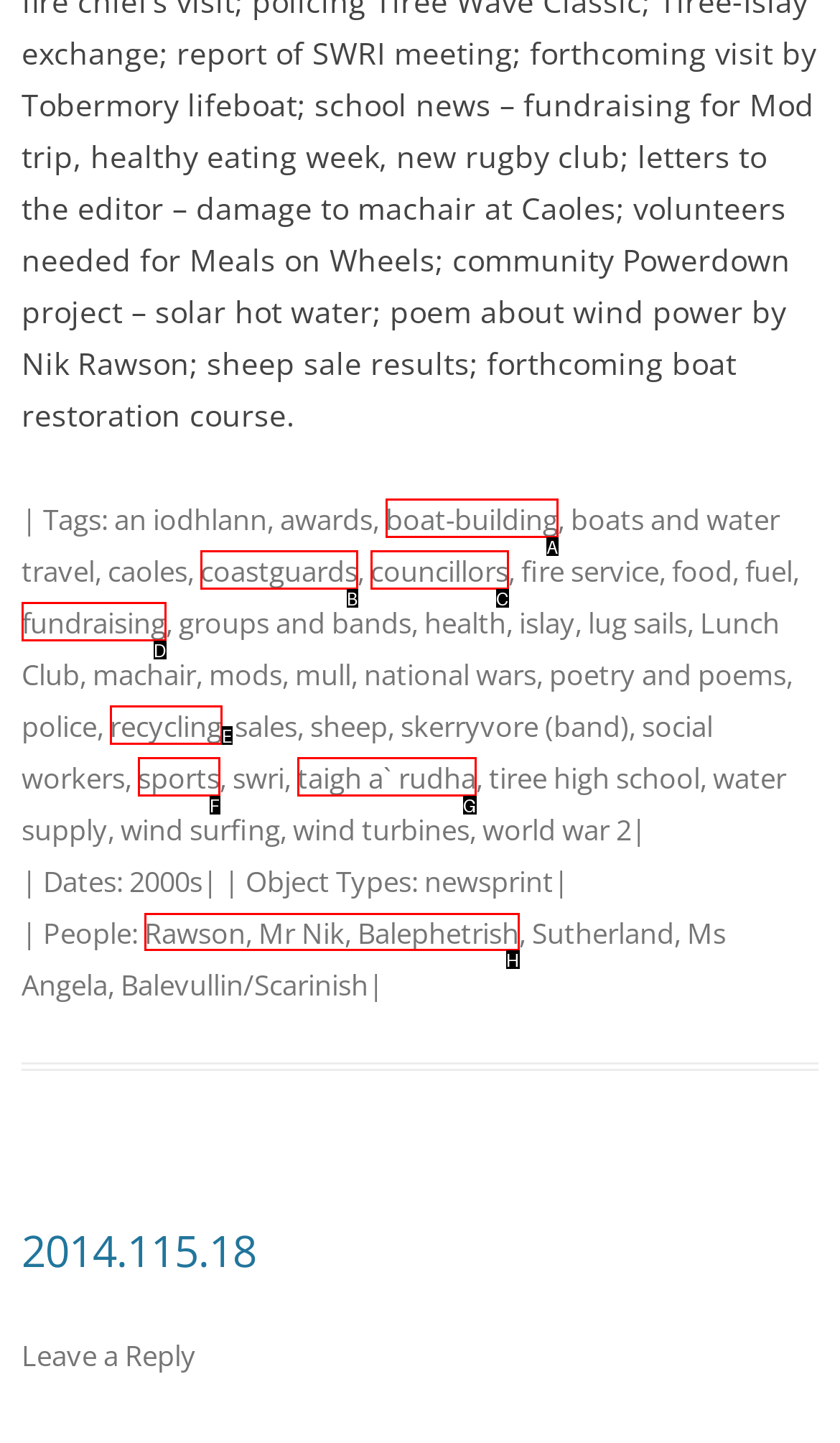Which lettered option should be clicked to achieve the task: check the post of Rawson, Mr Nik, Balephetrish? Choose from the given choices.

H